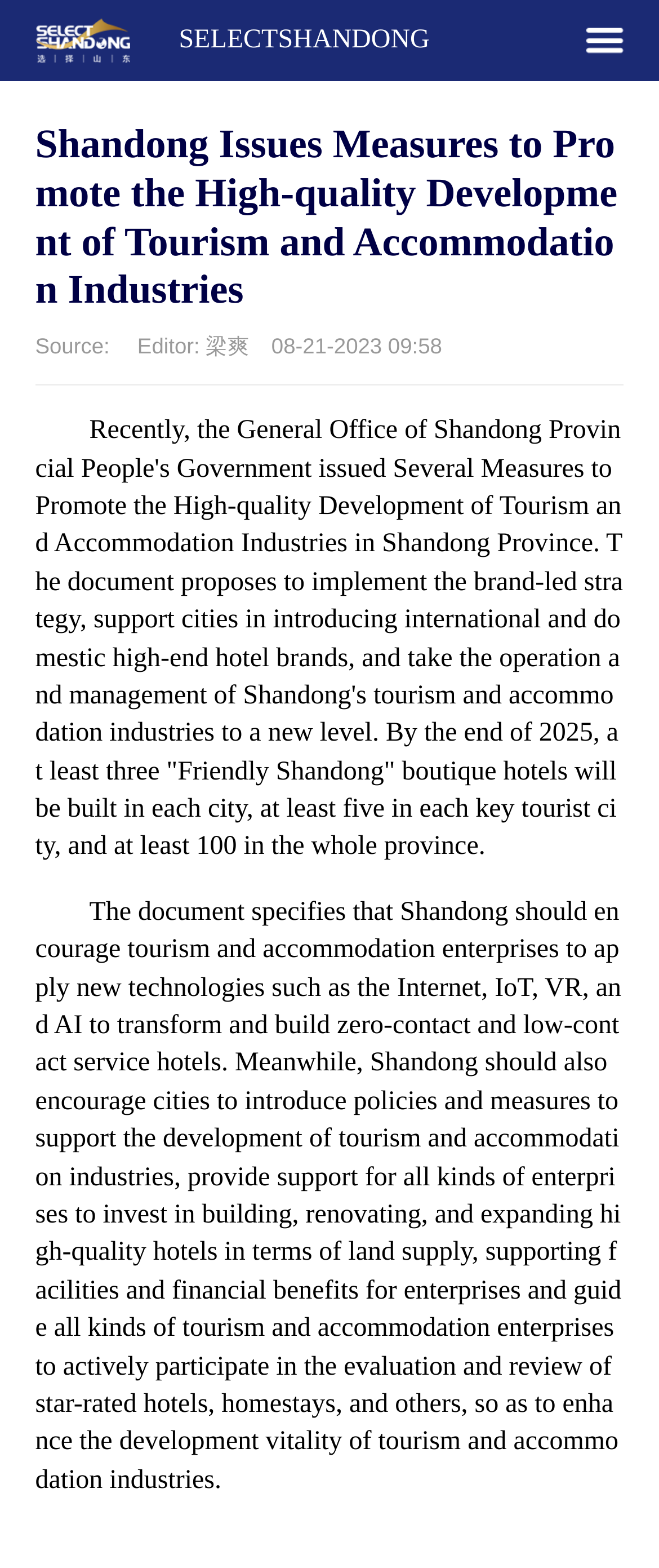When was the article published?
Please use the image to deliver a detailed and complete answer.

The webpage displays the publication date and time as 08-21-2023 09:58, which is mentioned in the StaticText element with the text '08-21-2023 09:58'.